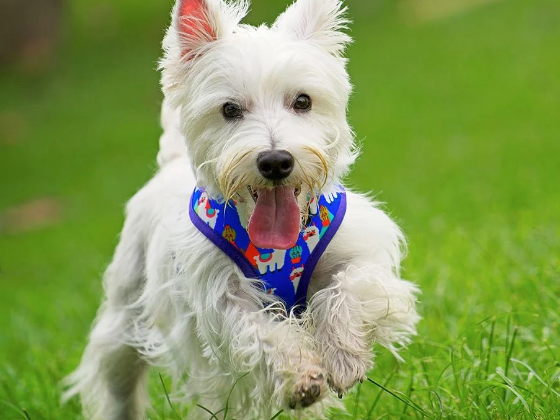What is the setting of the image?
Look at the image and provide a detailed response to the question.

The caption describes the image as showcasing a 'serene natural setting with soft grass', which implies that the setting of the image is a lush green lawn.